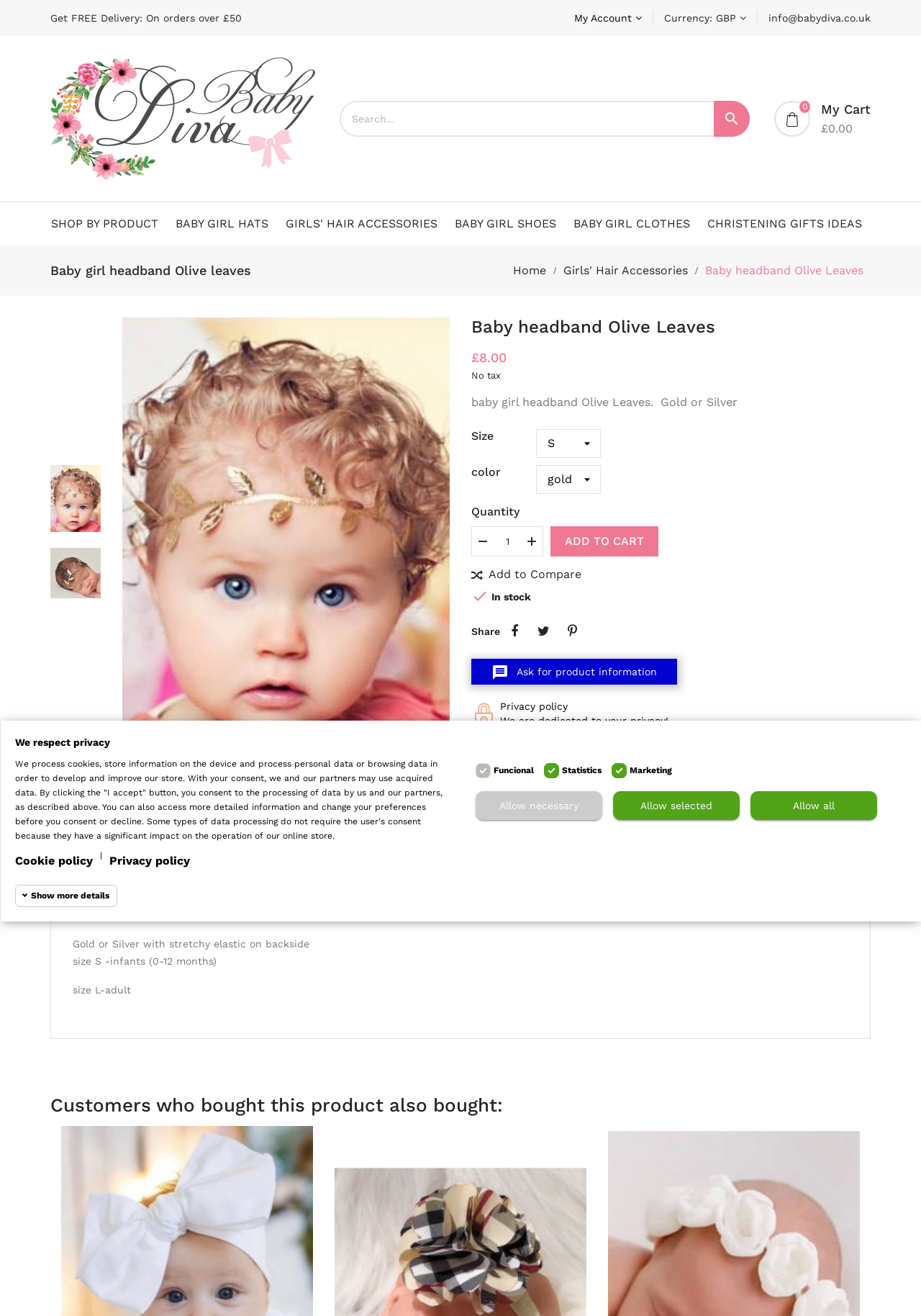Find the bounding box coordinates for the element that must be clicked to complete the instruction: "View product details". The coordinates should be four float numbers between 0 and 1, indicated as [left, top, right, bottom].

[0.498, 0.667, 0.605, 0.694]